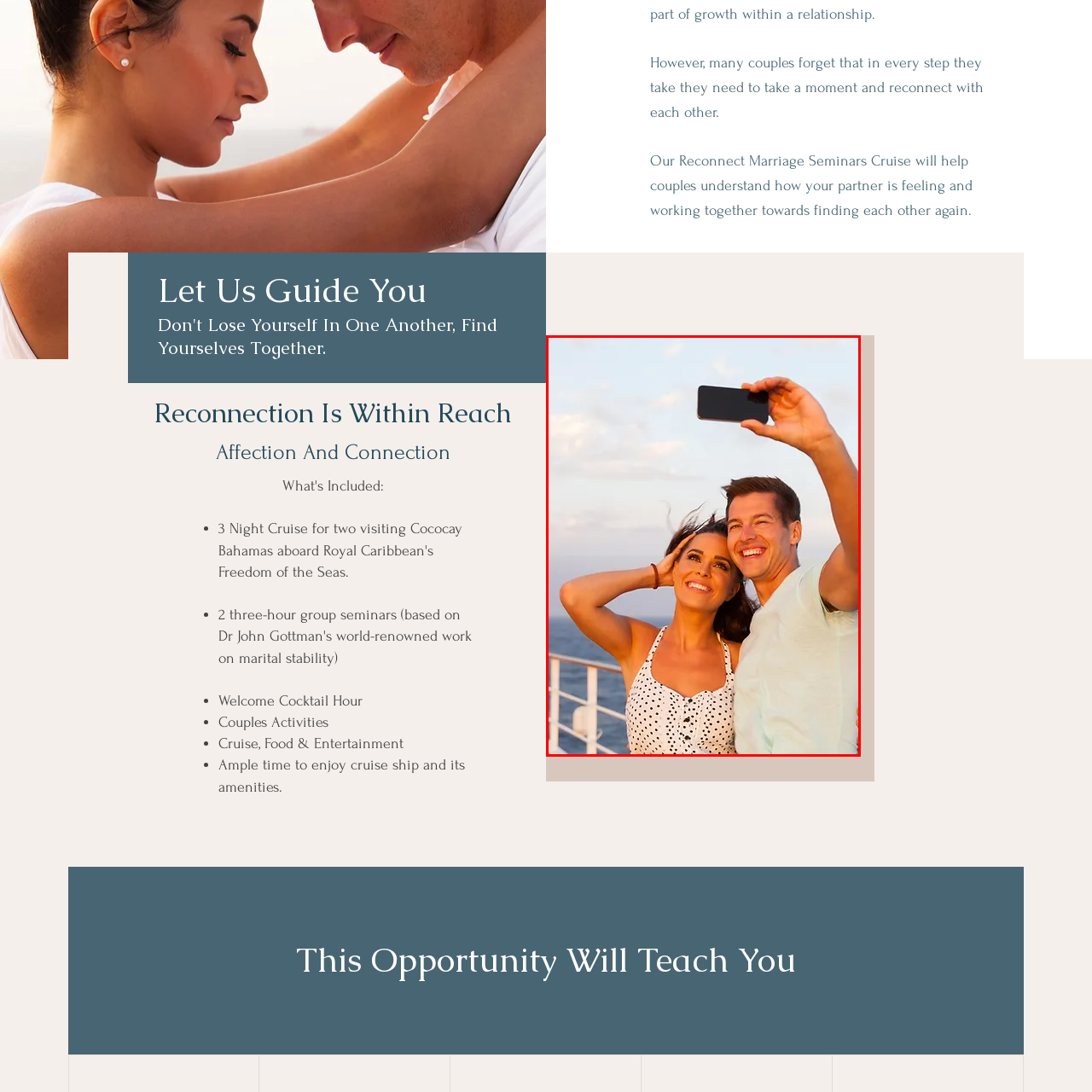Study the image inside the red outline, What is the man holding? 
Respond with a brief word or phrase.

Smartphone